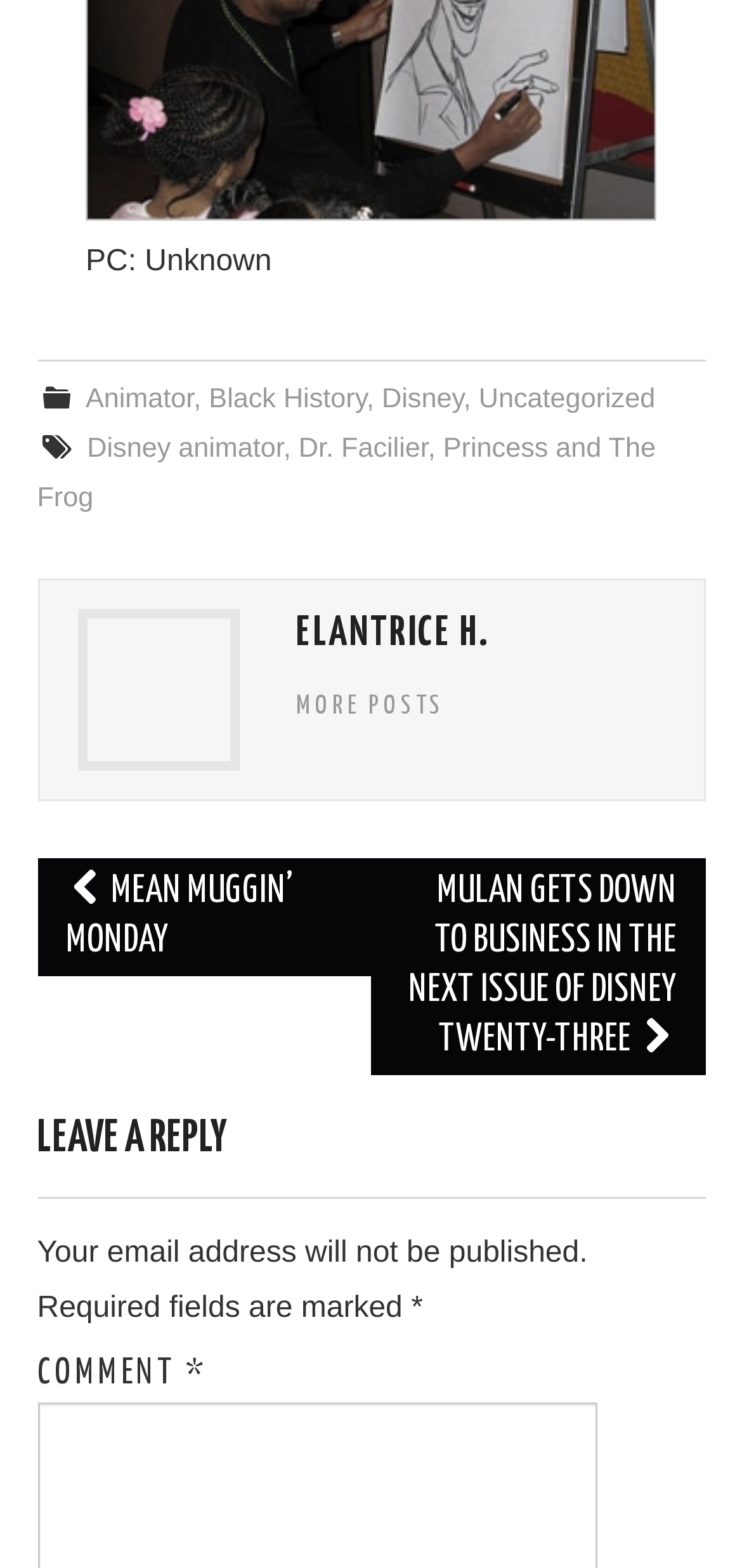Using floating point numbers between 0 and 1, provide the bounding box coordinates in the format (top-left x, top-left y, bottom-right x, bottom-right y). Locate the UI element described here: Princess and The Frog

[0.05, 0.277, 0.884, 0.328]